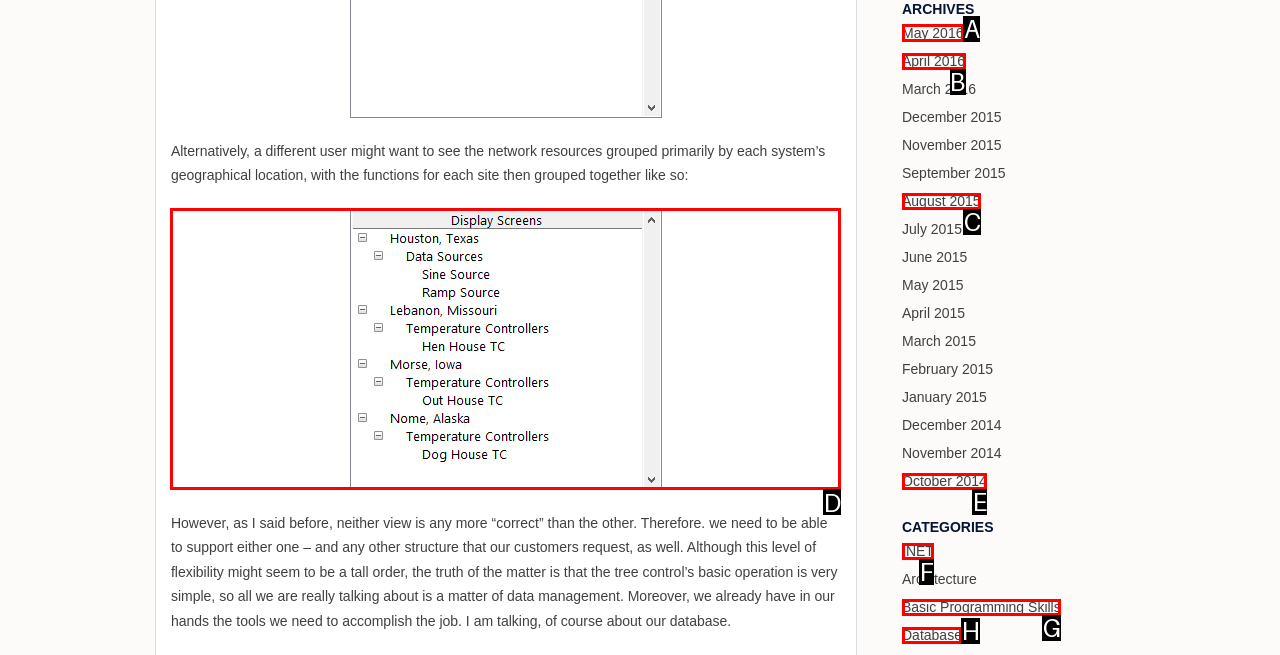Identify the letter of the option that should be selected to accomplish the following task: View 'May 2016'. Provide the letter directly.

A